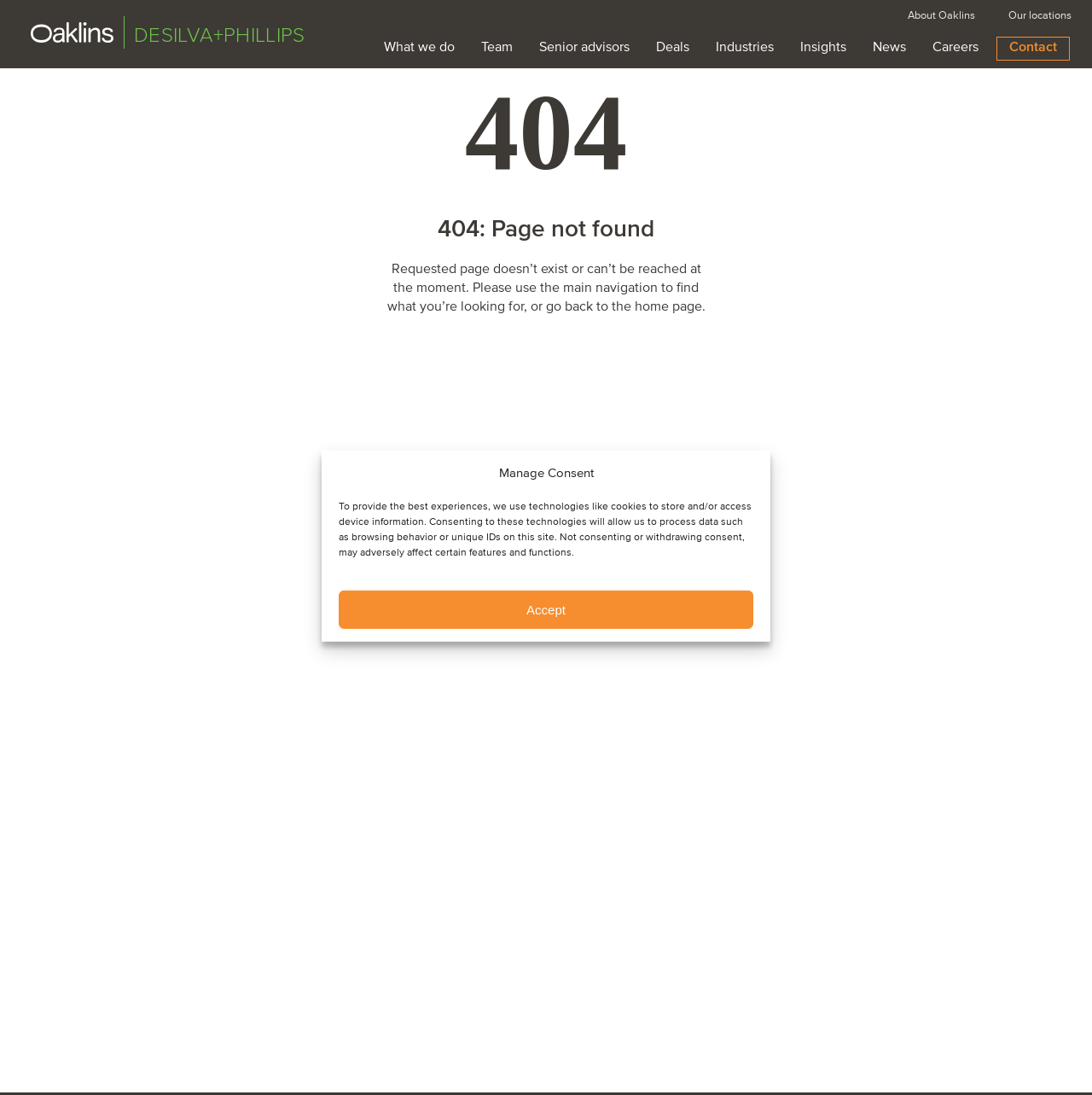Provide the bounding box coordinates for the UI element that is described by this text: "Insights". The coordinates should be in the form of four float numbers between 0 and 1: [left, top, right, bottom].

[0.725, 0.027, 0.783, 0.062]